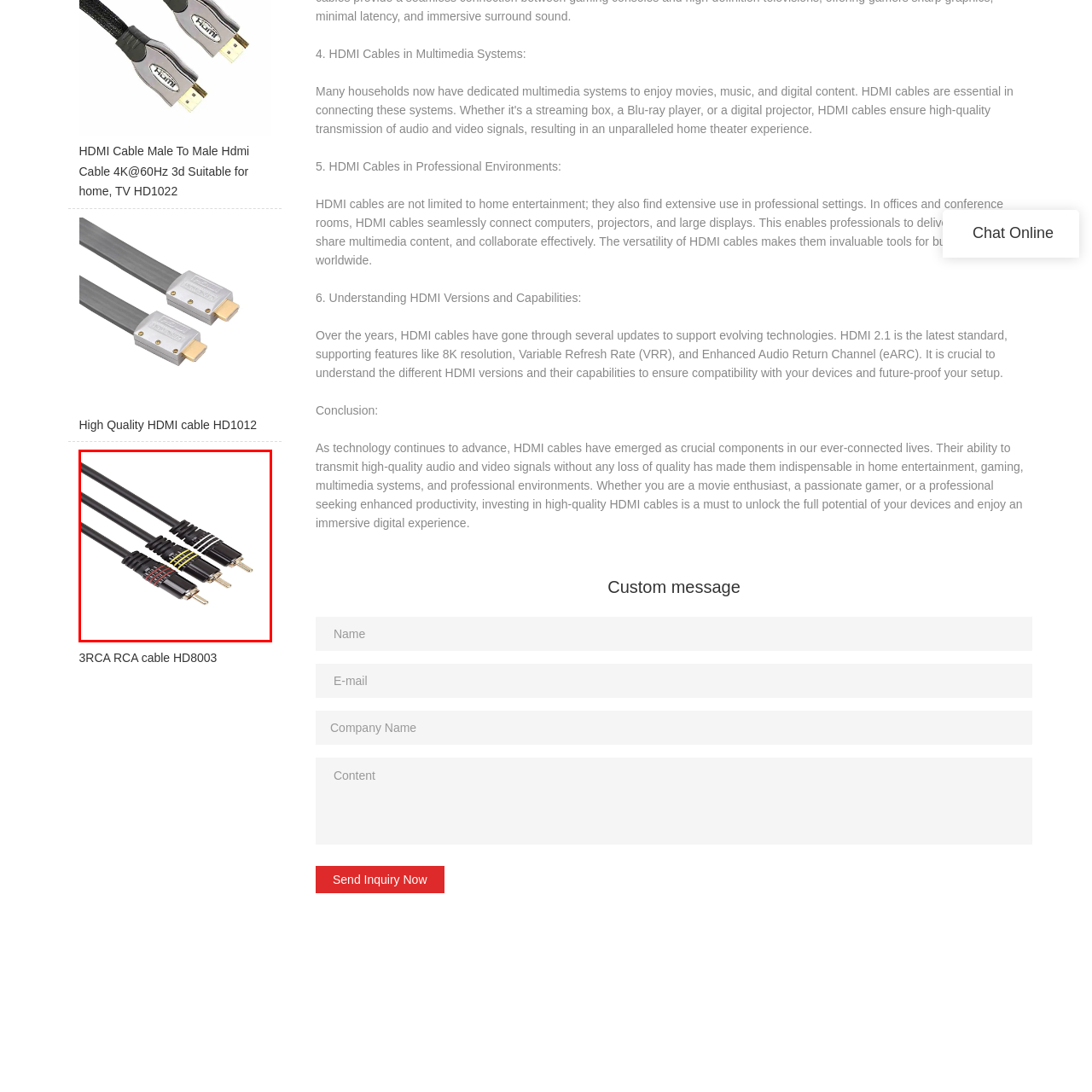View the part of the image marked by the red boundary and provide a one-word or short phrase answer to this question: 
What devices can be connected using this cable?

DVD players, gaming consoles, and televisions